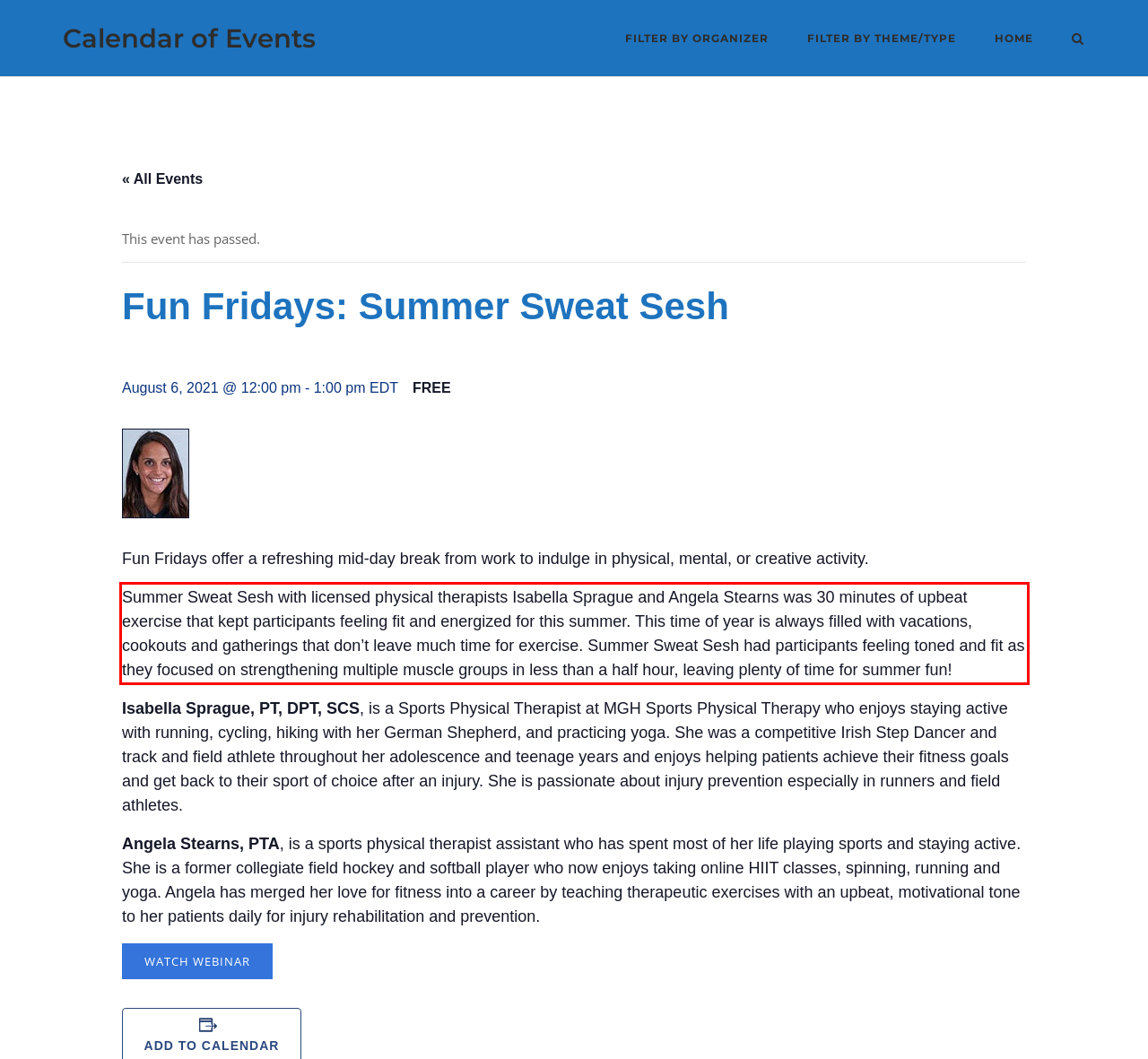Using the provided screenshot, read and generate the text content within the red-bordered area.

Summer Sweat Sesh with licensed physical therapists Isabella Sprague and Angela Stearns was 30 minutes of upbeat exercise that kept participants feeling fit and energized for this summer. This time of year is always filled with vacations, cookouts and gatherings that don’t leave much time for exercise. Summer Sweat Sesh had participants feeling toned and fit as they focused on strengthening multiple muscle groups in less than a half hour, leaving plenty of time for summer fun!